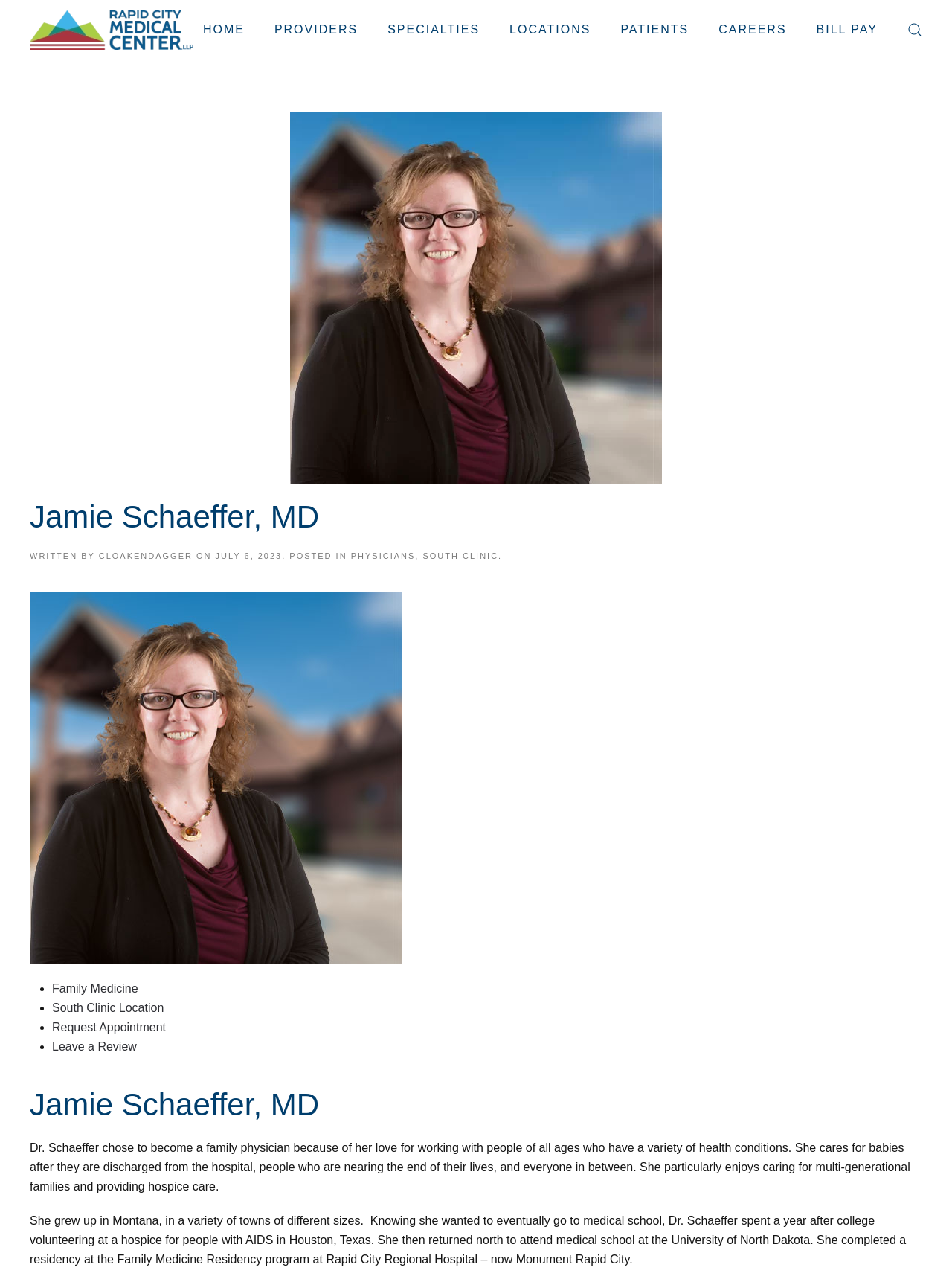Please specify the bounding box coordinates of the clickable region necessary for completing the following instruction: "Click the 'HOME' button". The coordinates must consist of four float numbers between 0 and 1, i.e., [left, top, right, bottom].

[0.213, 0.0, 0.257, 0.046]